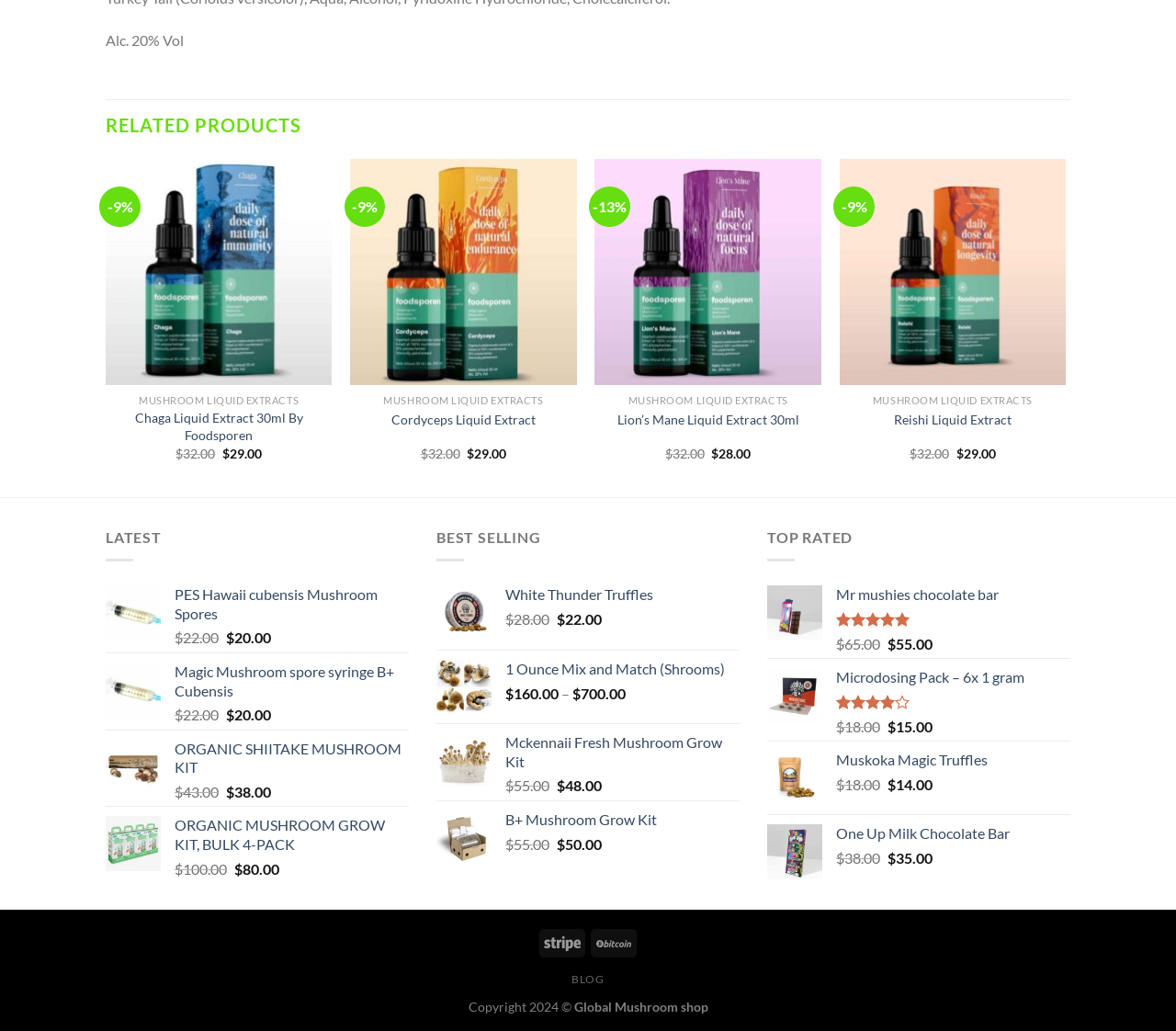Analyze the image and answer the question with as much detail as possible: 
What is the name of the product with the highest original price?

I found the product with the highest original price by looking at the product listings and comparing their original prices. The product with the highest original price is the 'shroom grow kit, BULK 4-PACK' with an original price of $100.00.